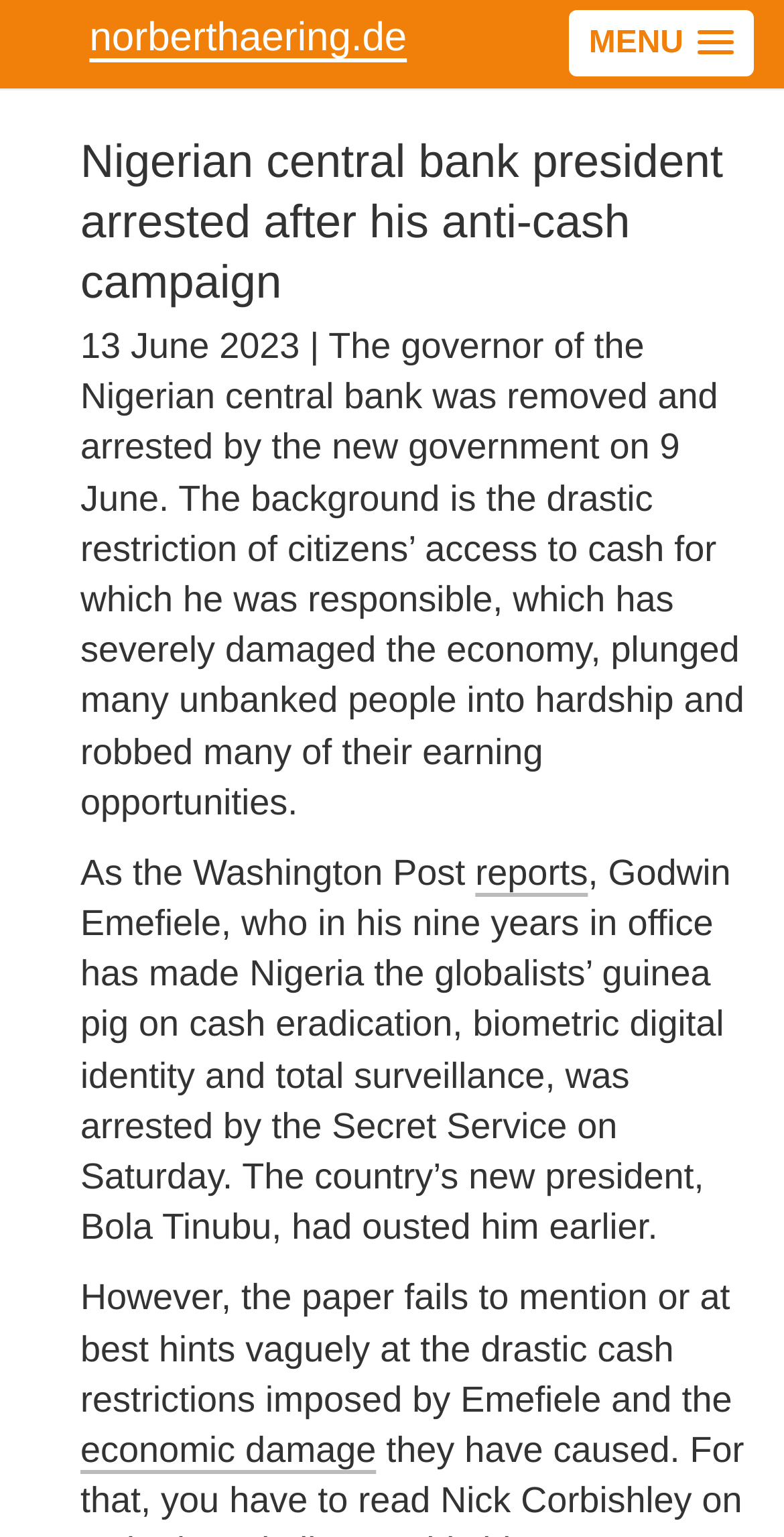What is the topic of the article?
Refer to the image and provide a one-word or short phrase answer.

Nigerian central bank president's arrest